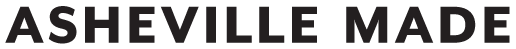Give a concise answer of one word or phrase to the question: 
What does the typography of the title reflect?

Contemporary approach